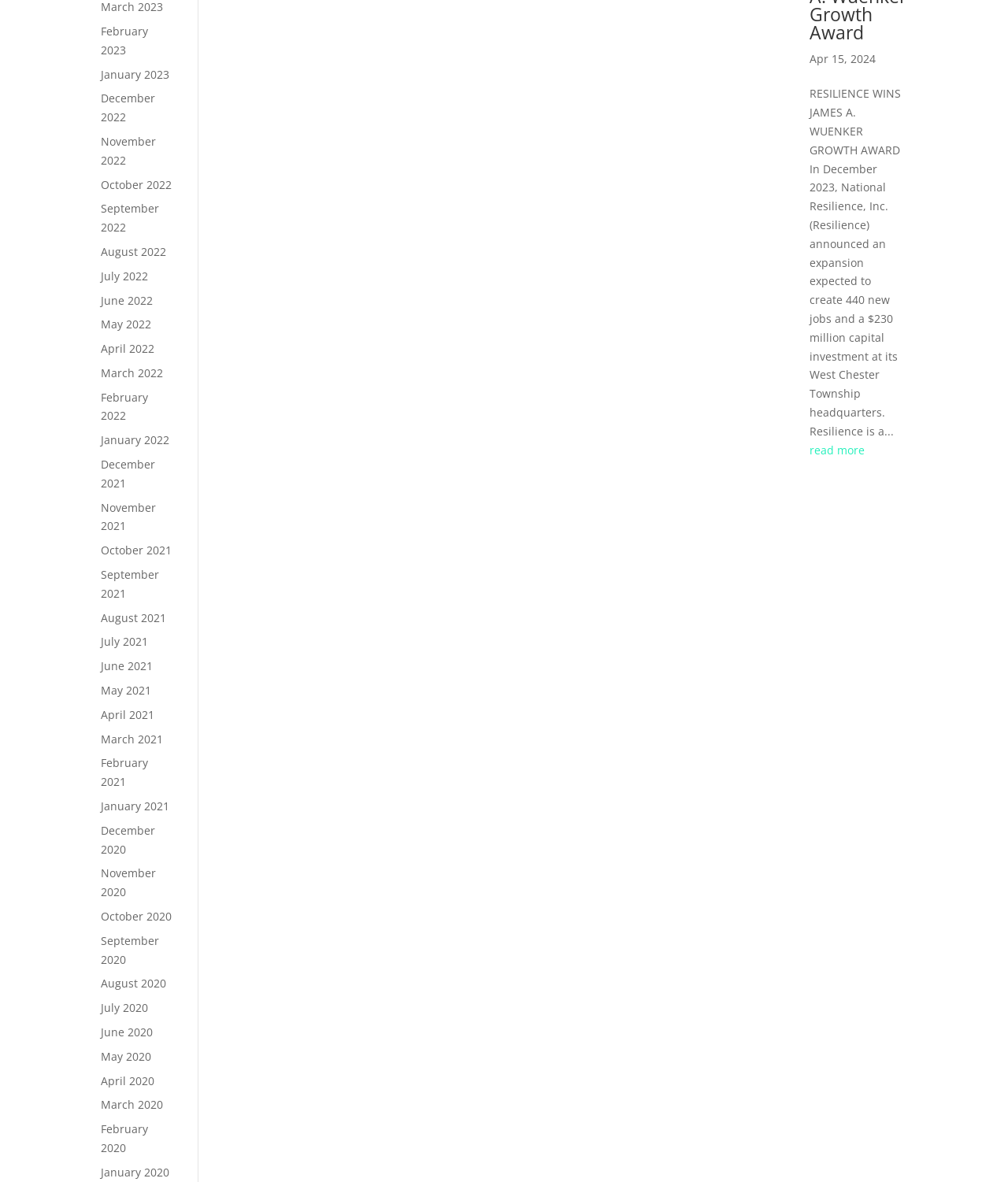Please specify the bounding box coordinates of the region to click in order to perform the following instruction: "Click on February 2023".

[0.1, 0.02, 0.147, 0.048]